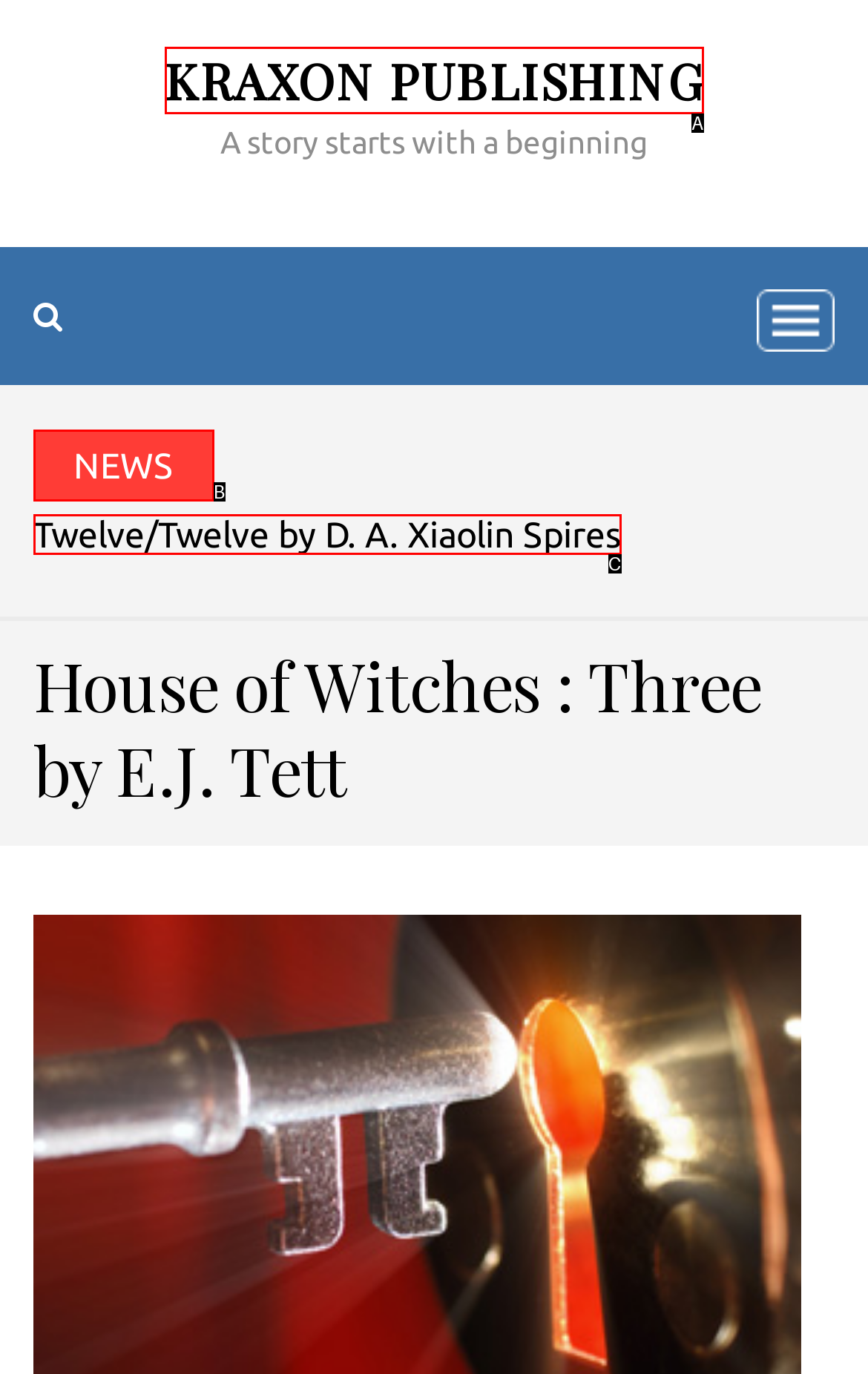Please provide the letter of the UI element that best fits the following description: alt="The Podcast Haven"
Respond with the letter from the given choices only.

None